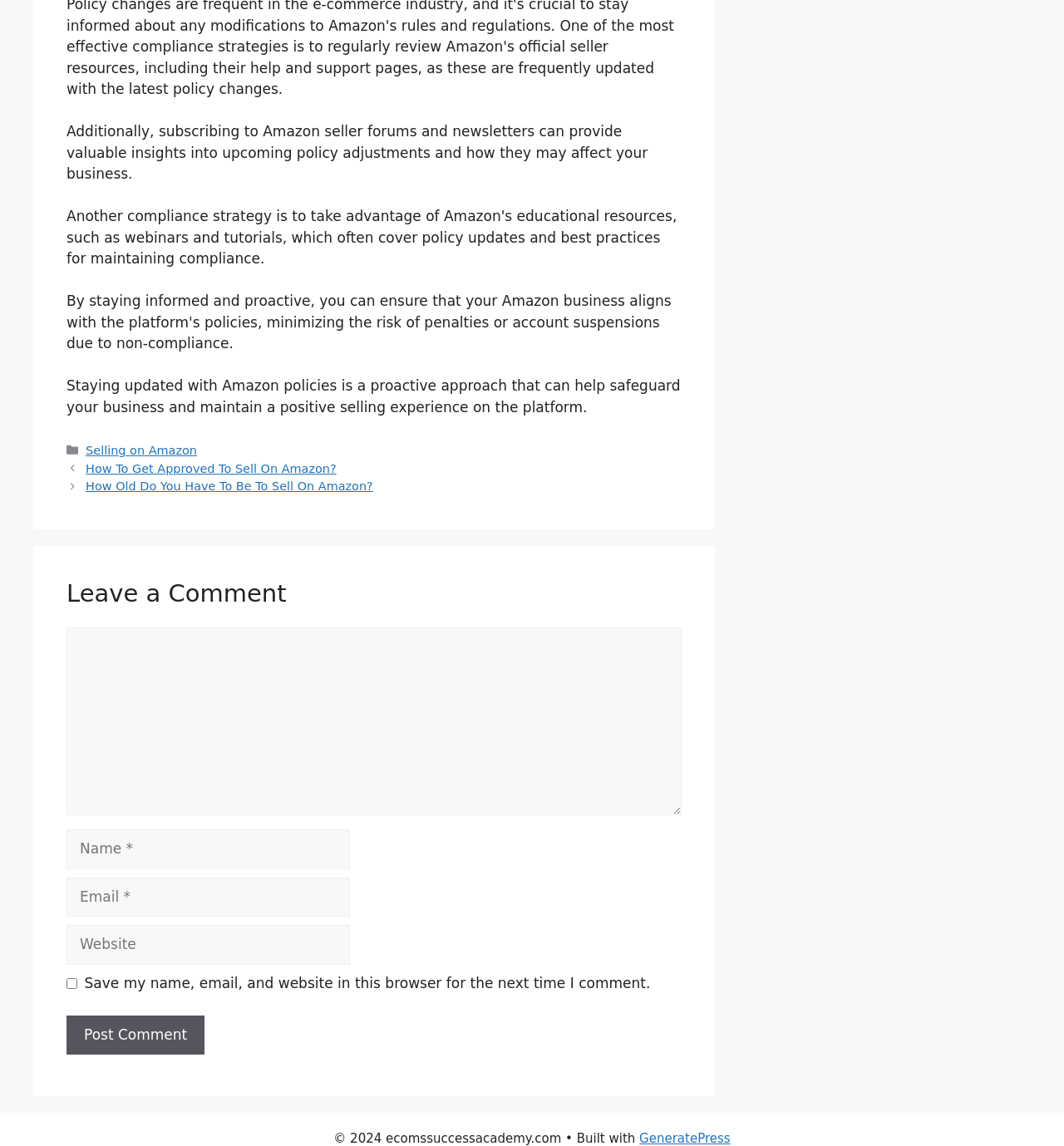Can you show the bounding box coordinates of the region to click on to complete the task described in the instruction: "Click 'Post Comment'"?

[0.062, 0.886, 0.192, 0.921]